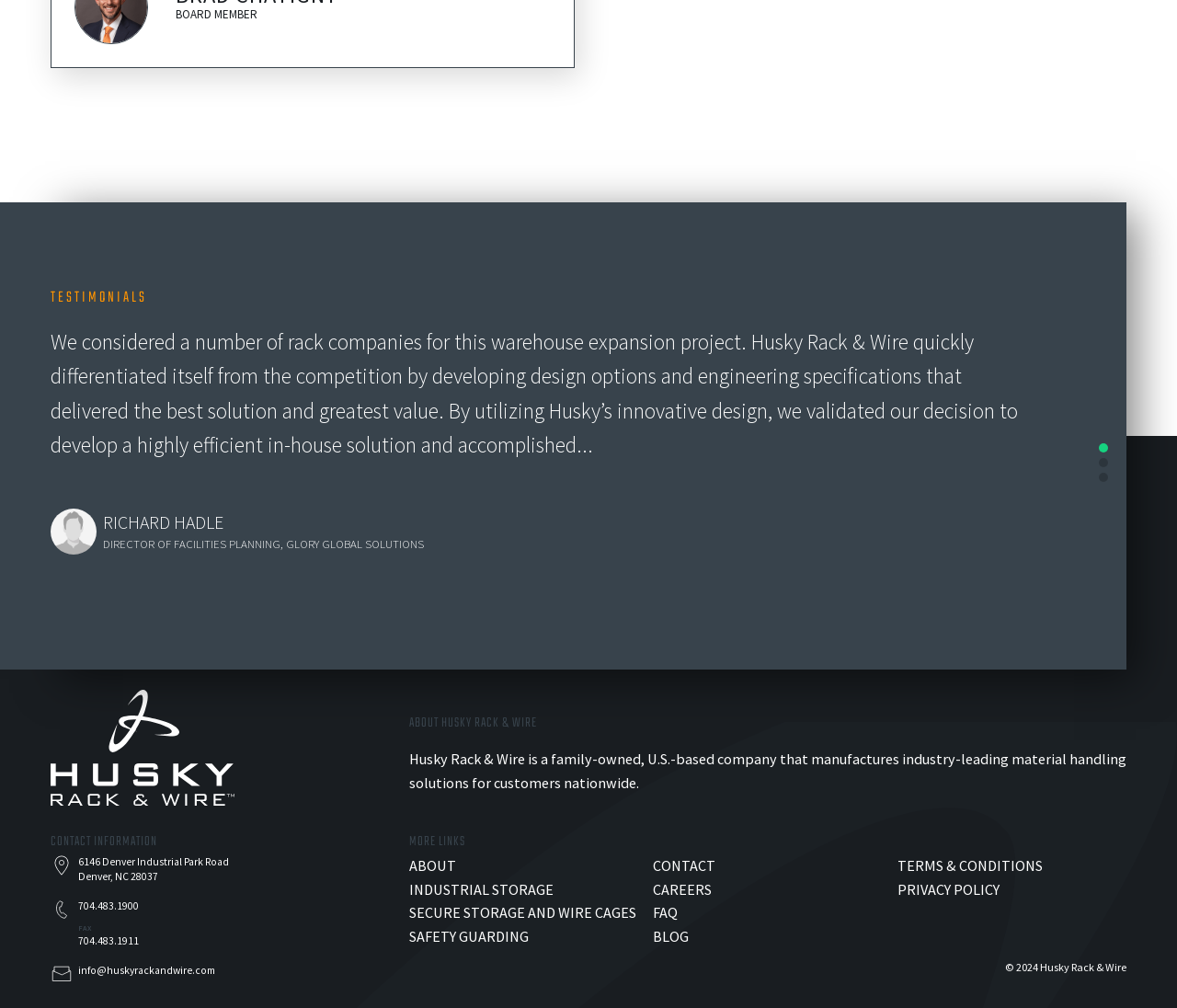Given the description of a UI element: "FAQ", identify the bounding box coordinates of the matching element in the webpage screenshot.

[0.555, 0.896, 0.576, 0.915]